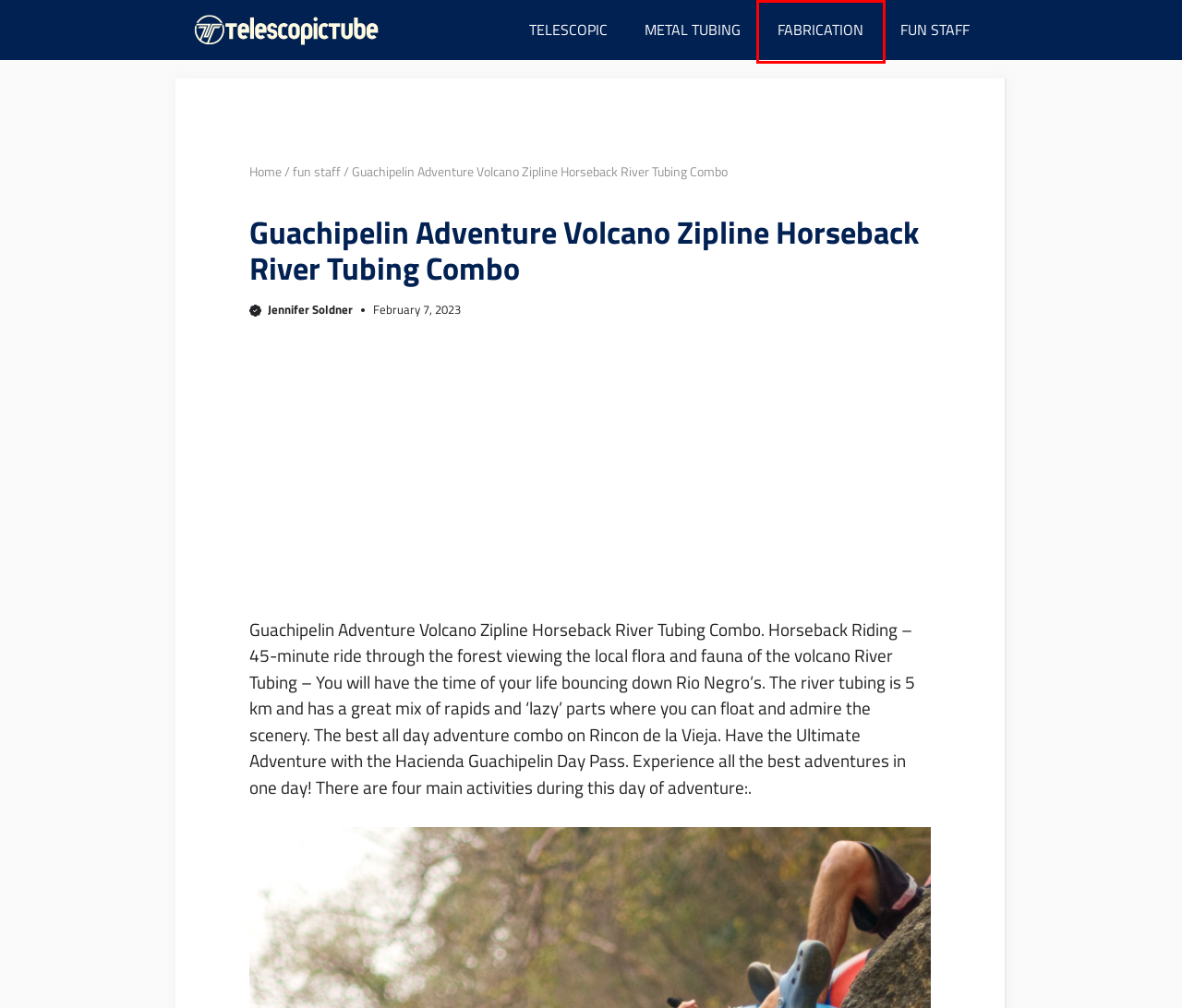Examine the screenshot of a webpage with a red bounding box around an element. Then, select the webpage description that best represents the new page after clicking the highlighted element. Here are the descriptions:
A. metal tubing | Telescopic Tube
B. Telescopic Tube | The best telescopic tube selection & application.
C. telescopic | Telescopic Tube
D. fabrication | Telescopic Tube
E. Jennifer Soldner | Telescopic Tube
F. Mountain Tubing Adventure Kauai Coupon | Telescopic Tube
G. fun staff | Telescopic Tube
H. Loreal Telescopic Black Tube | Telescopic Tube

D